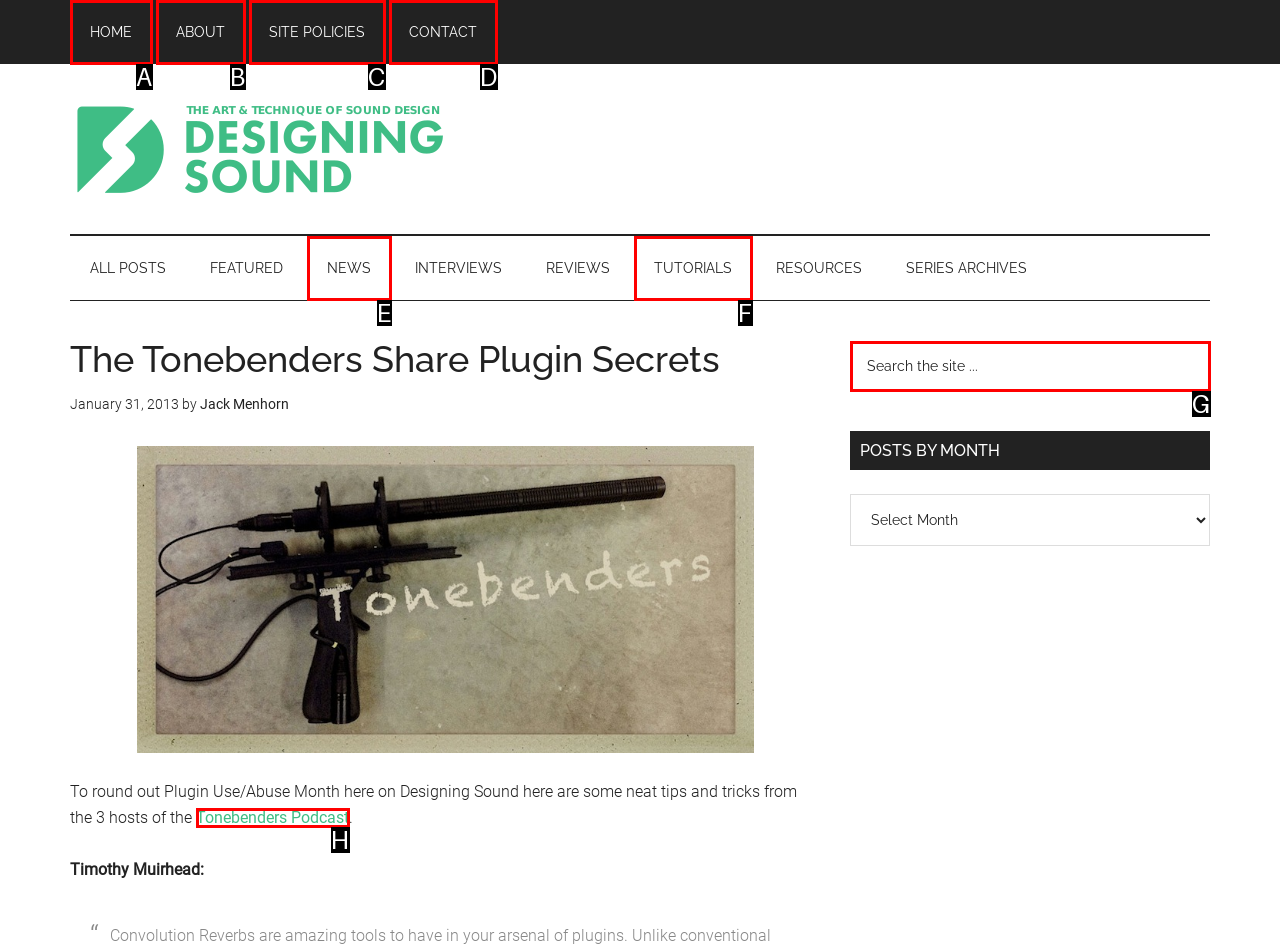Point out the option that needs to be clicked to fulfill the following instruction: go to home page
Answer with the letter of the appropriate choice from the listed options.

A